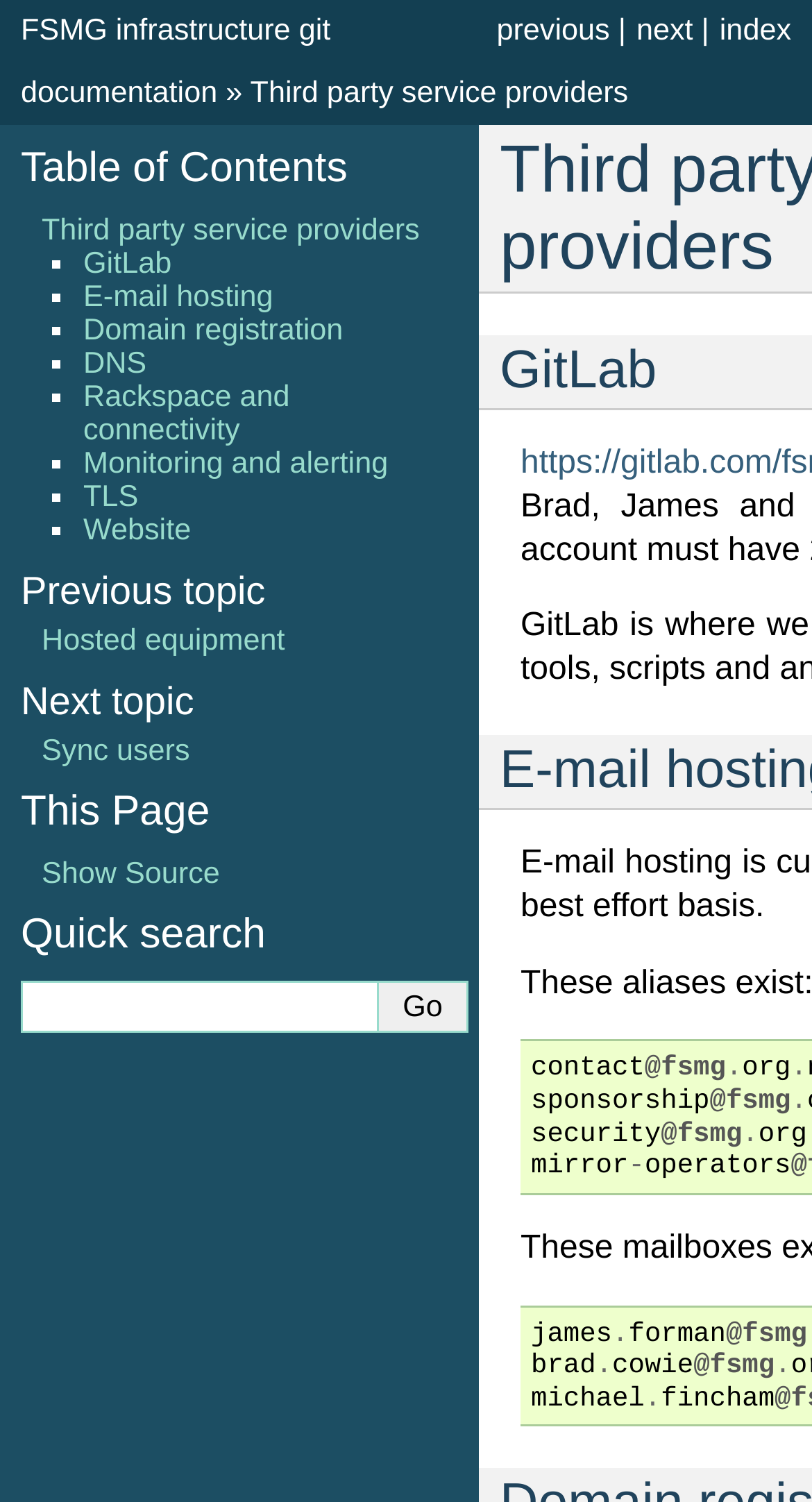Select the bounding box coordinates of the element I need to click to carry out the following instruction: "go to previous topic".

[0.611, 0.01, 0.751, 0.032]